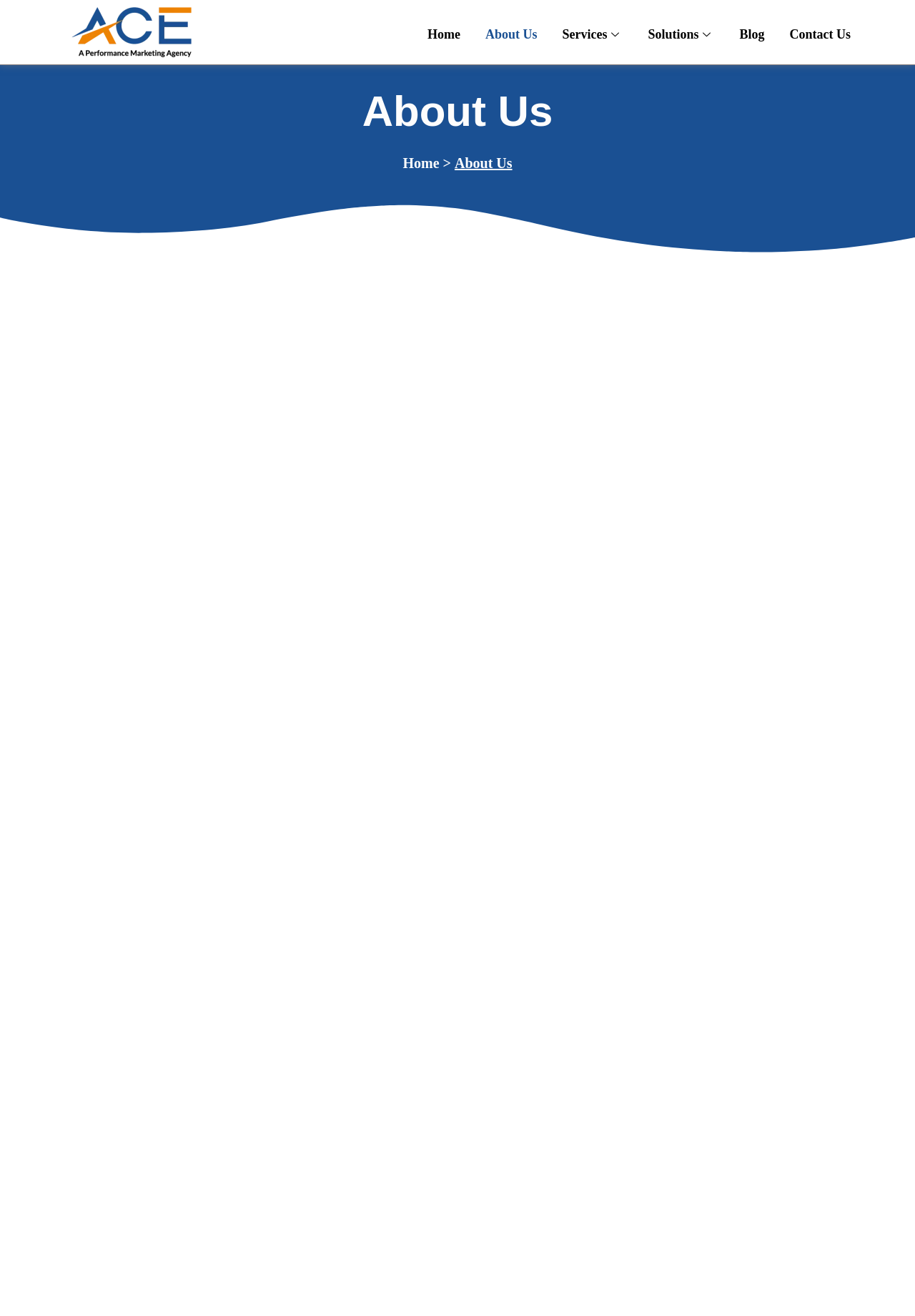Explain in detail what is displayed on the webpage.

The webpage is about Ace Performance Marketing Agency, showcasing their commitment to excellence. At the top left corner, there is an ACE logo, which is an image linked to the homepage. 

To the right of the logo, there is a navigation menu with links to 'Home', 'About Us', 'Services', and 'Solutions'. Below this menu, there is a section with multiple links to specific services offered by the agency, including 'Discoverability Audit', 'LocationIQ', and 'Conversion Rate Optimization', among others. These links are aligned vertically and take up a significant portion of the page.

At the top right corner, there are two more links: 'Blog' and 'Contact Us'. The 'About Us' section is located below the navigation menu, with a heading that spans almost the entire width of the page. Within this section, there is a link to 'Home' and a static text element that contains a single quote mark.